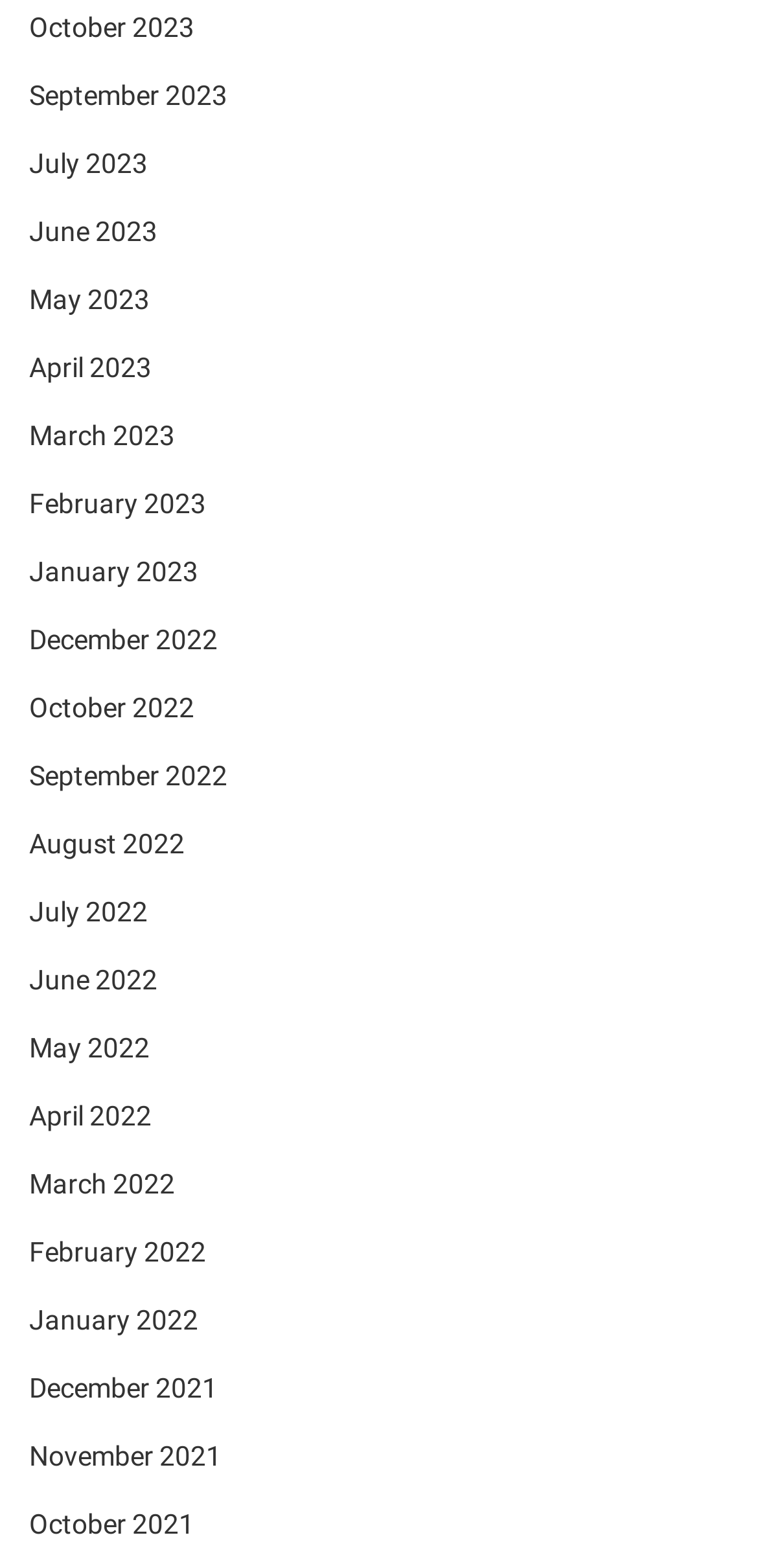Please determine the bounding box coordinates of the clickable area required to carry out the following instruction: "View October 2023". The coordinates must be four float numbers between 0 and 1, represented as [left, top, right, bottom].

[0.038, 0.005, 0.256, 0.029]